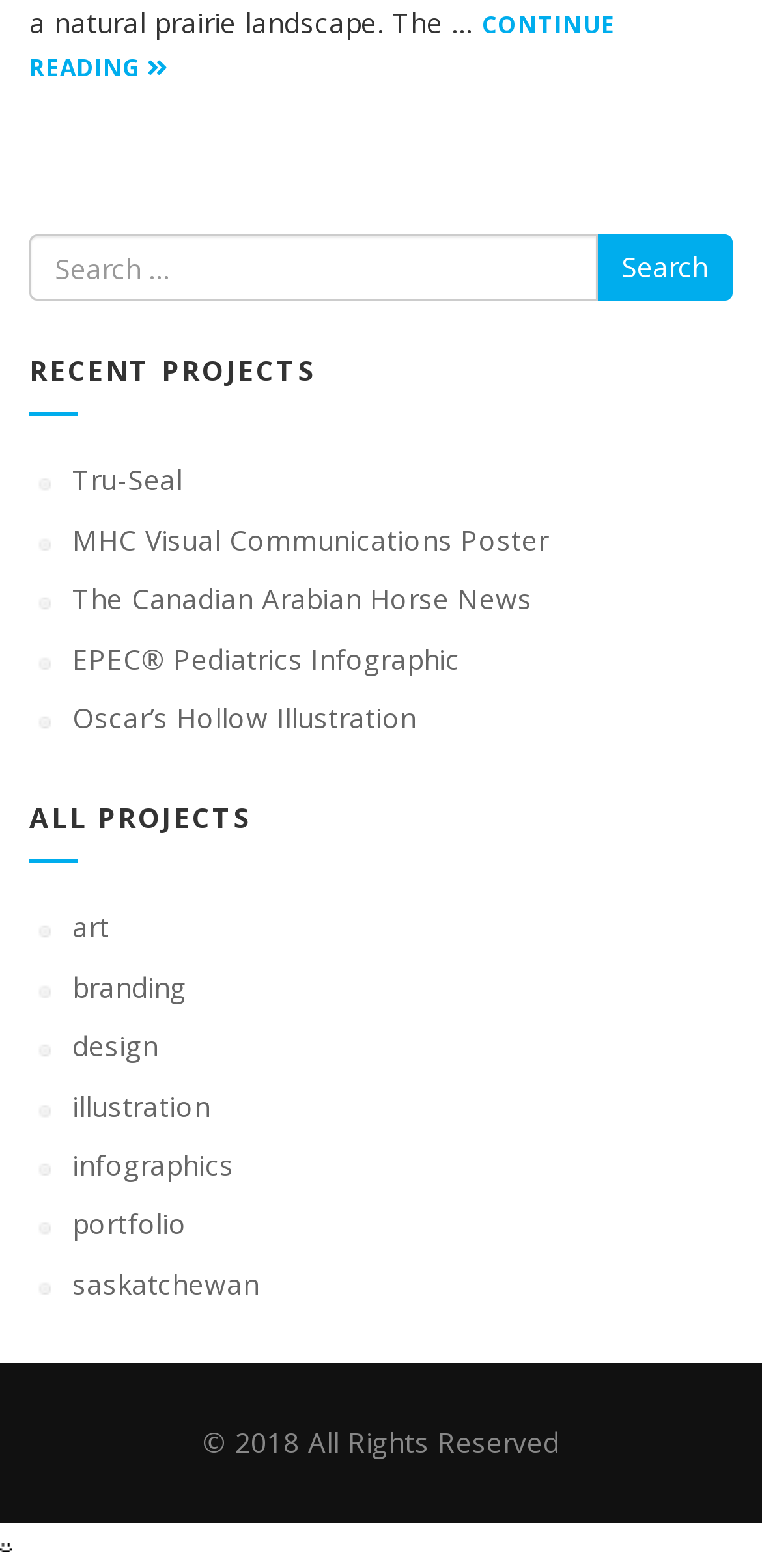Select the bounding box coordinates of the element I need to click to carry out the following instruction: "search for something".

[0.038, 0.15, 0.962, 0.192]